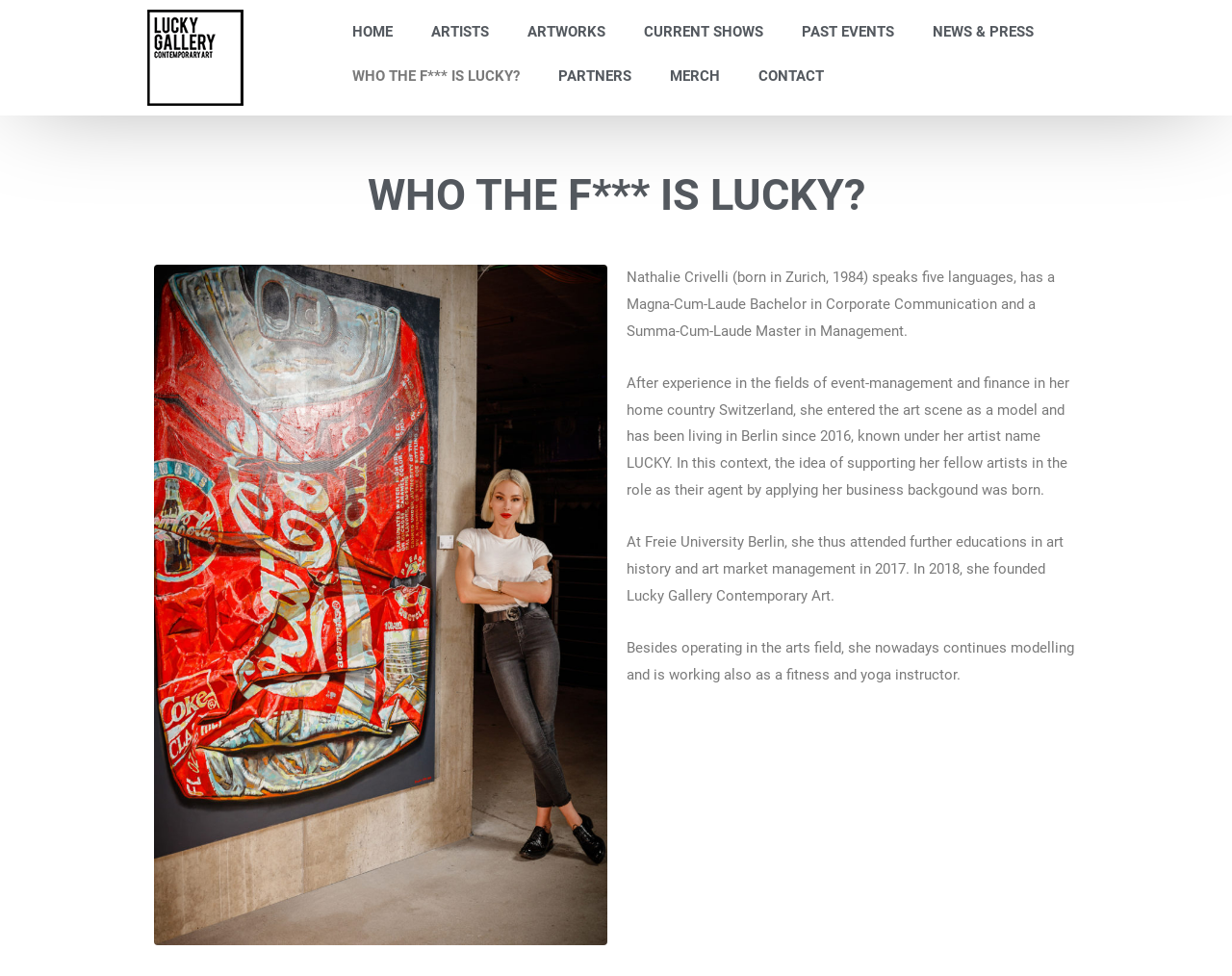Provide the bounding box coordinates for the area that should be clicked to complete the instruction: "go to home page".

[0.27, 0.01, 0.334, 0.055]